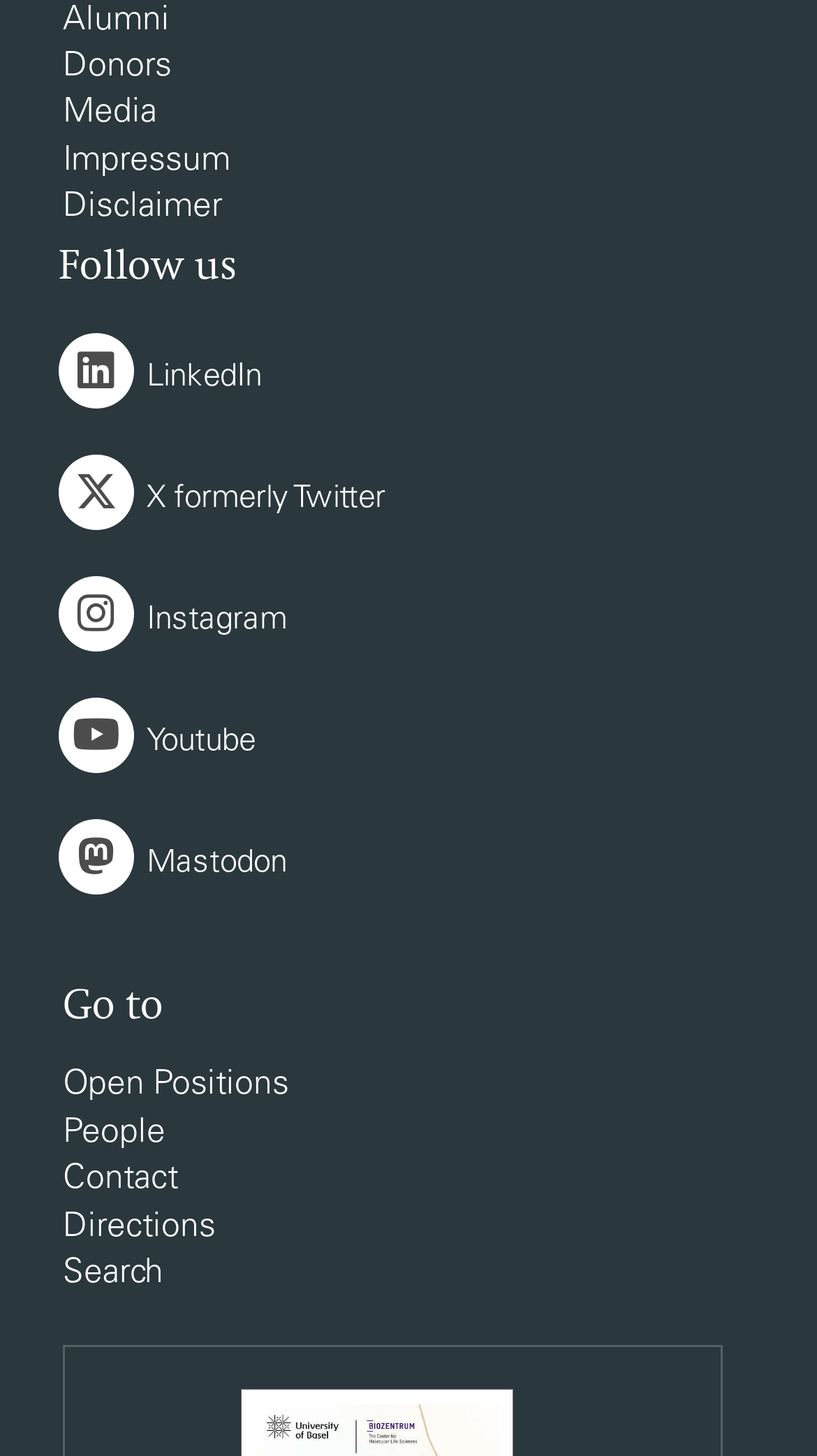How many social media links are there?
Using the image as a reference, give an elaborate response to the question.

I counted the number of social media links by looking at the links with icons, which are LinkedIn, X formerly Twitter, Instagram, Youtube, and Mastodon.